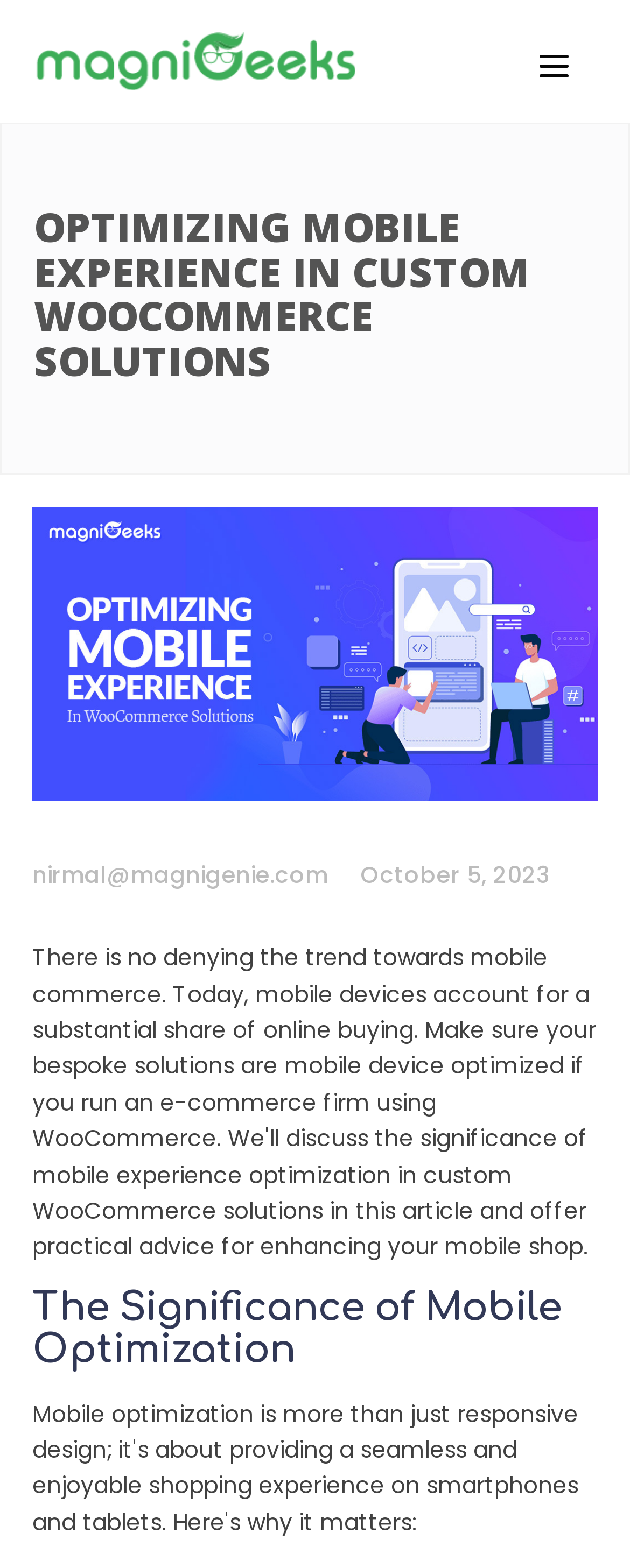Please determine the headline of the webpage and provide its content.

OPTIMIZING MOBILE EXPERIENCE IN CUSTOM WOOCOMMERCE SOLUTIONS